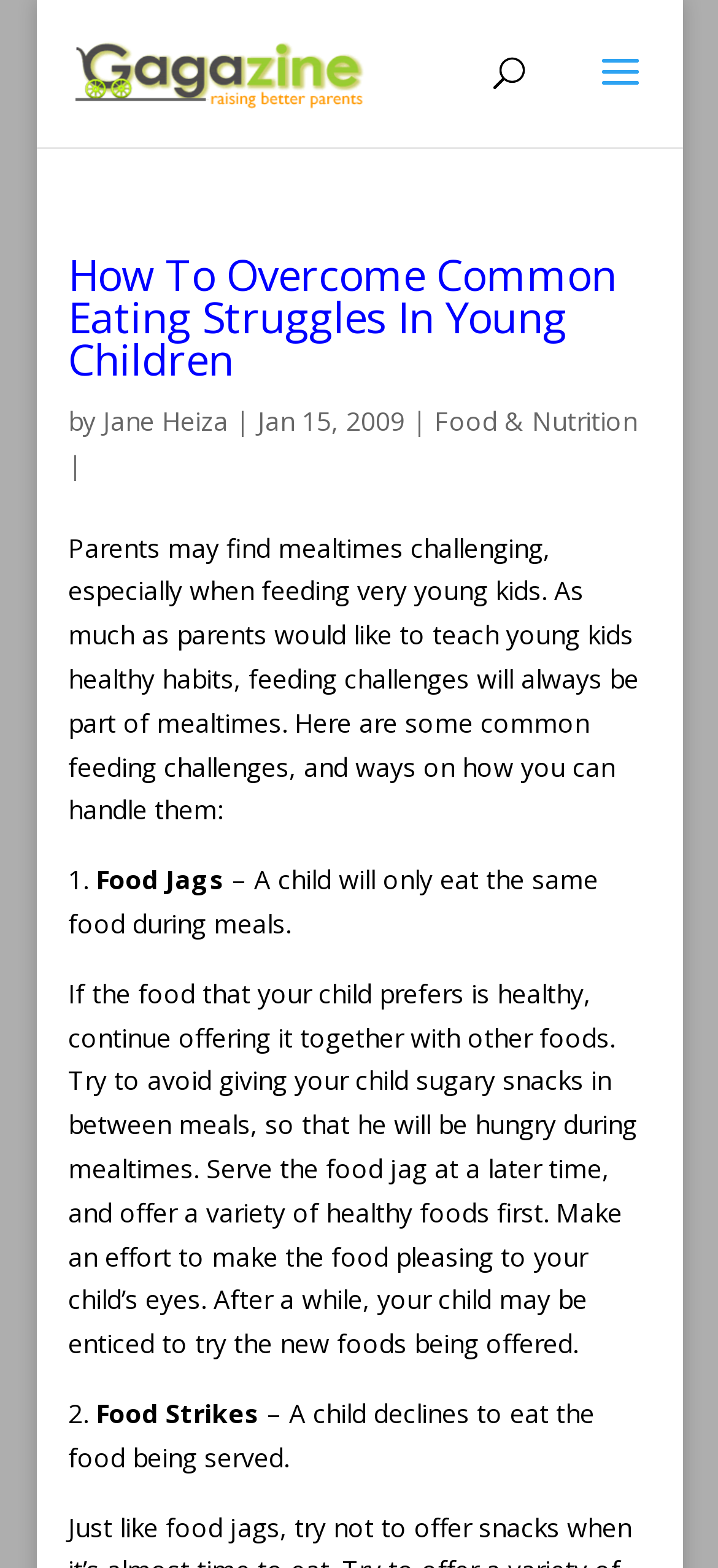Refer to the image and offer a detailed explanation in response to the question: What is the purpose of the article?

The purpose of the article can be inferred by reading the introduction, which states that the article will provide ways to handle common feeding challenges in young kids.